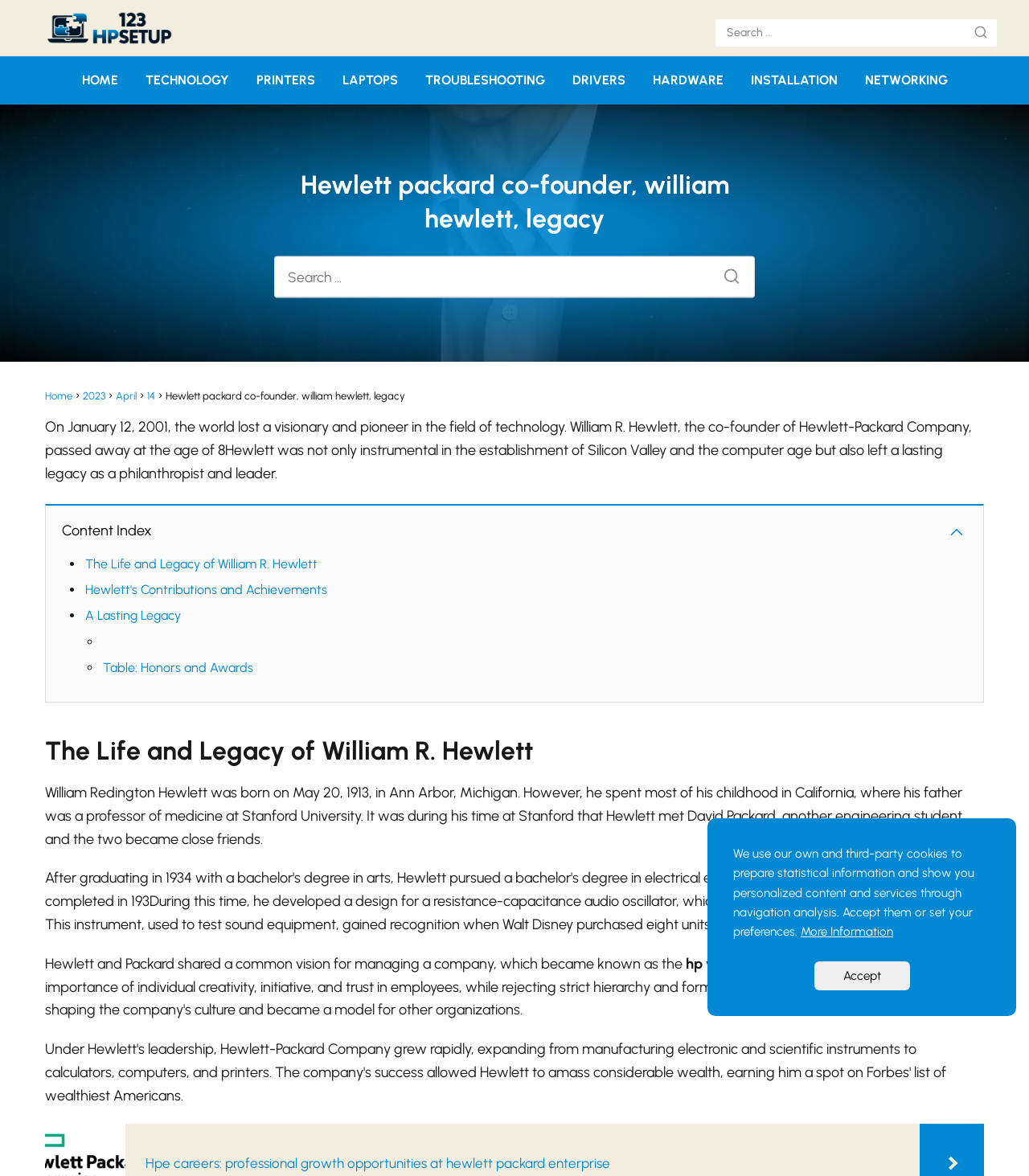Can you specify the bounding box coordinates for the region that should be clicked to fulfill this instruction: "View table of honors and awards".

[0.1, 0.561, 0.246, 0.574]